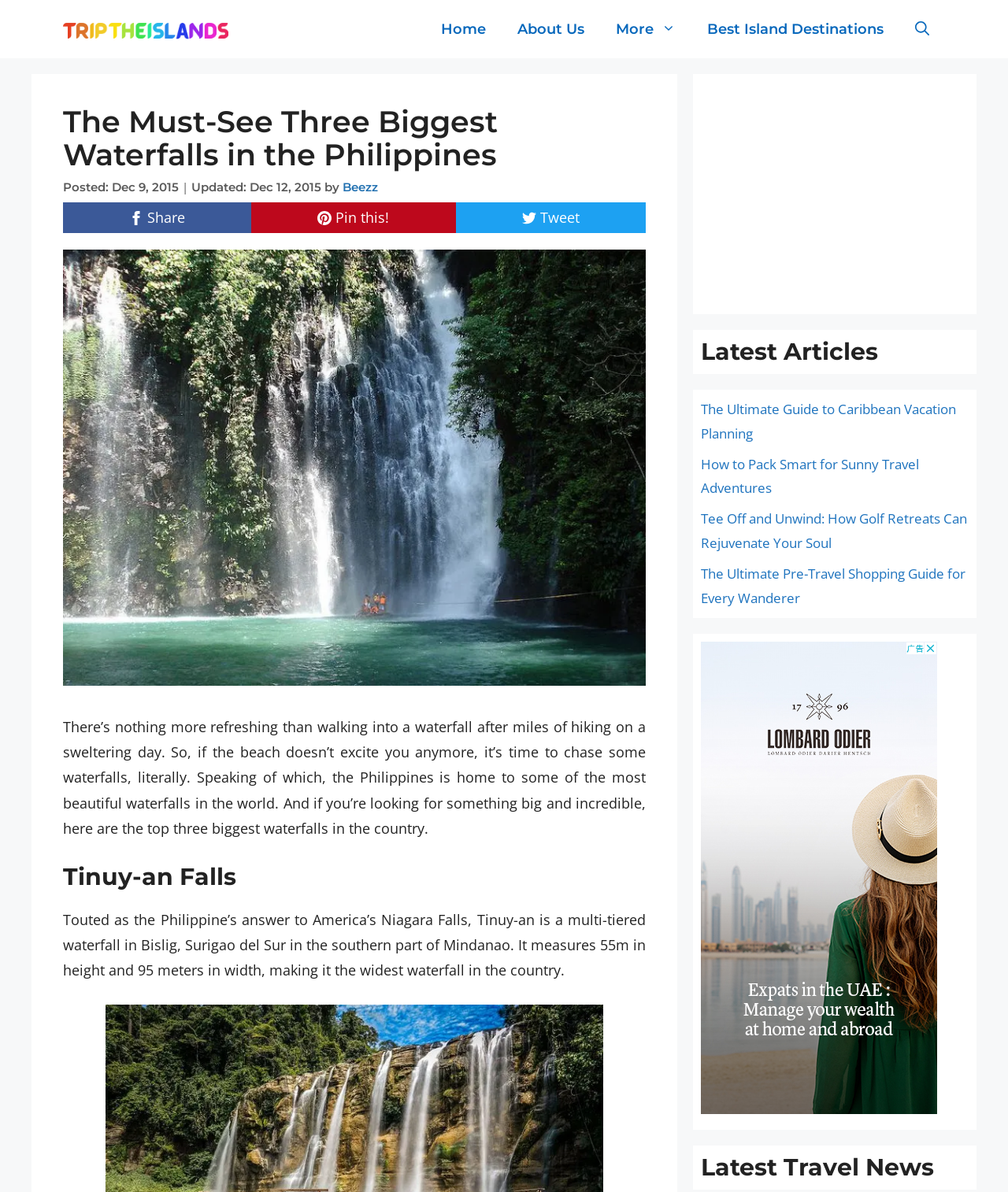Carefully examine the image and provide an in-depth answer to the question: What is the width of Tinuy-an Falls?

I determined the answer by reading the text under the heading 'Tinuy-an Falls', which states that Tinuy-an Falls measures 55m in height and 95 meters in width.